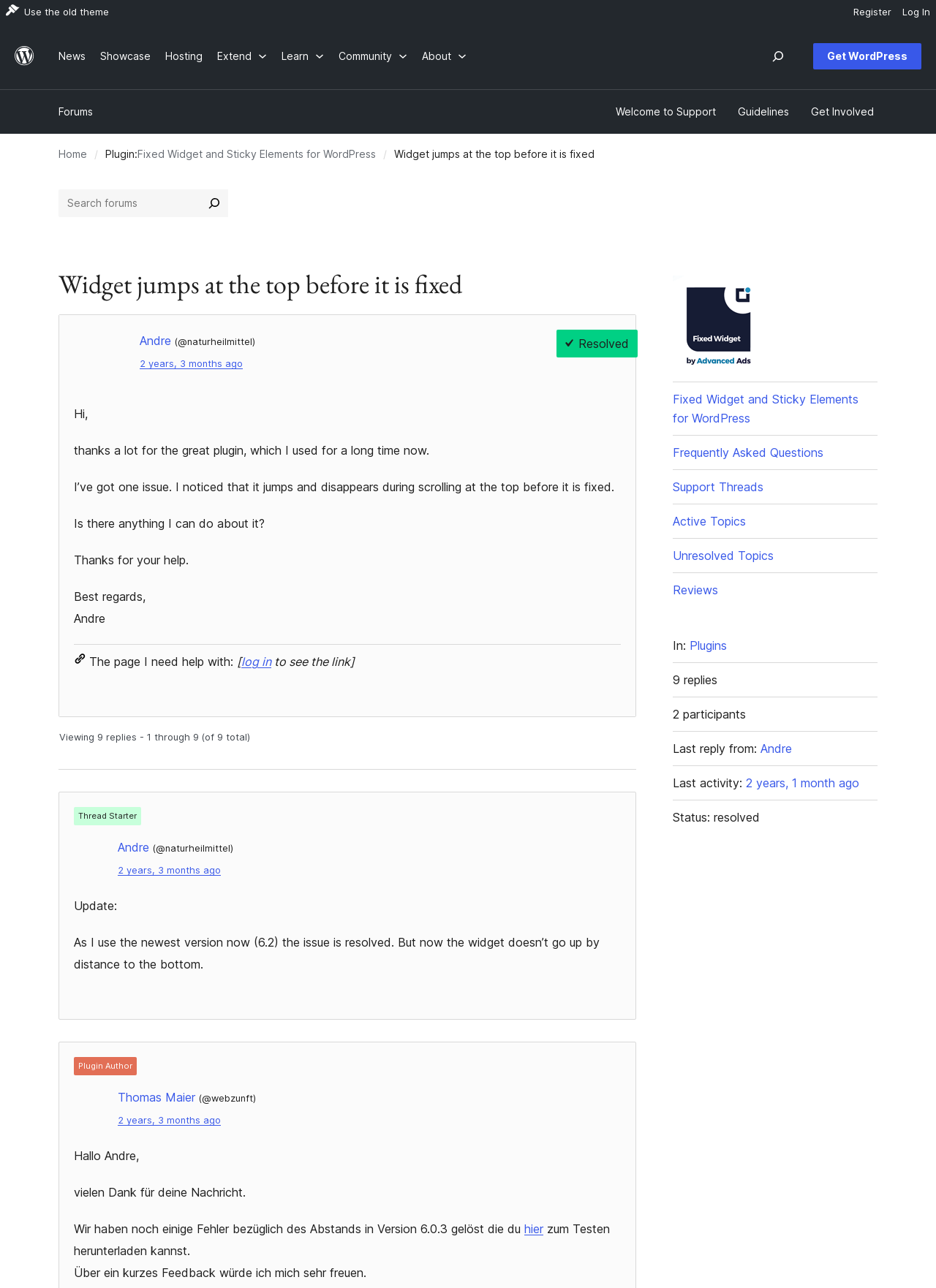Extract the main heading text from the webpage.

Widget jumps at the top before it is fixed